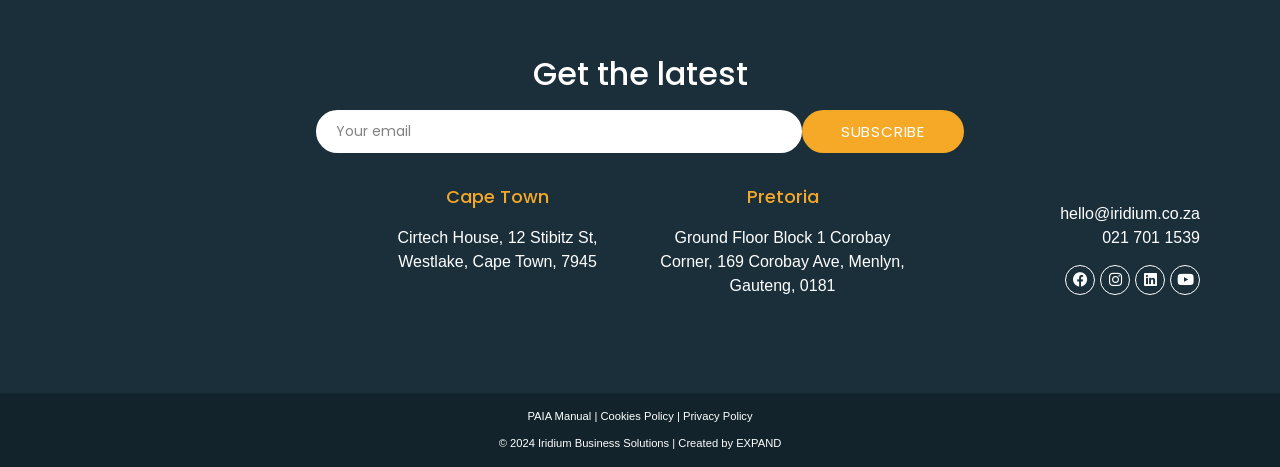Analyze the image and answer the question with as much detail as possible: 
What is the phone number for contact?

The phone number for contact is 021 701 1539, which is provided as a link on the webpage.